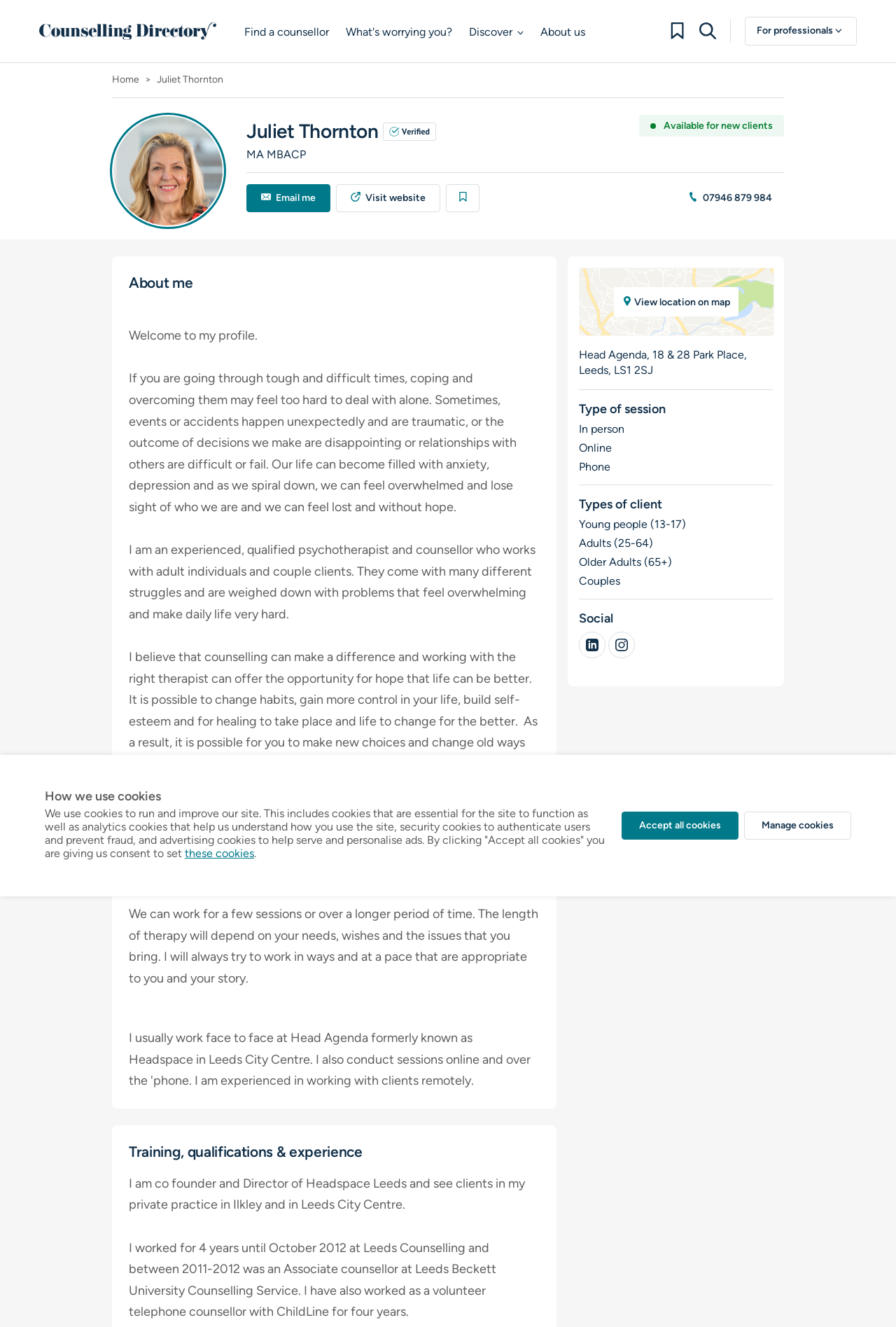What is the profession of Juliet Thornton?
Please answer the question with as much detail and depth as you can.

Based on the webpage, Juliet Thornton is a psychotherapist and counsellor who works with adult individuals and couple clients. This information is obtained from the 'About me' section of the webpage.